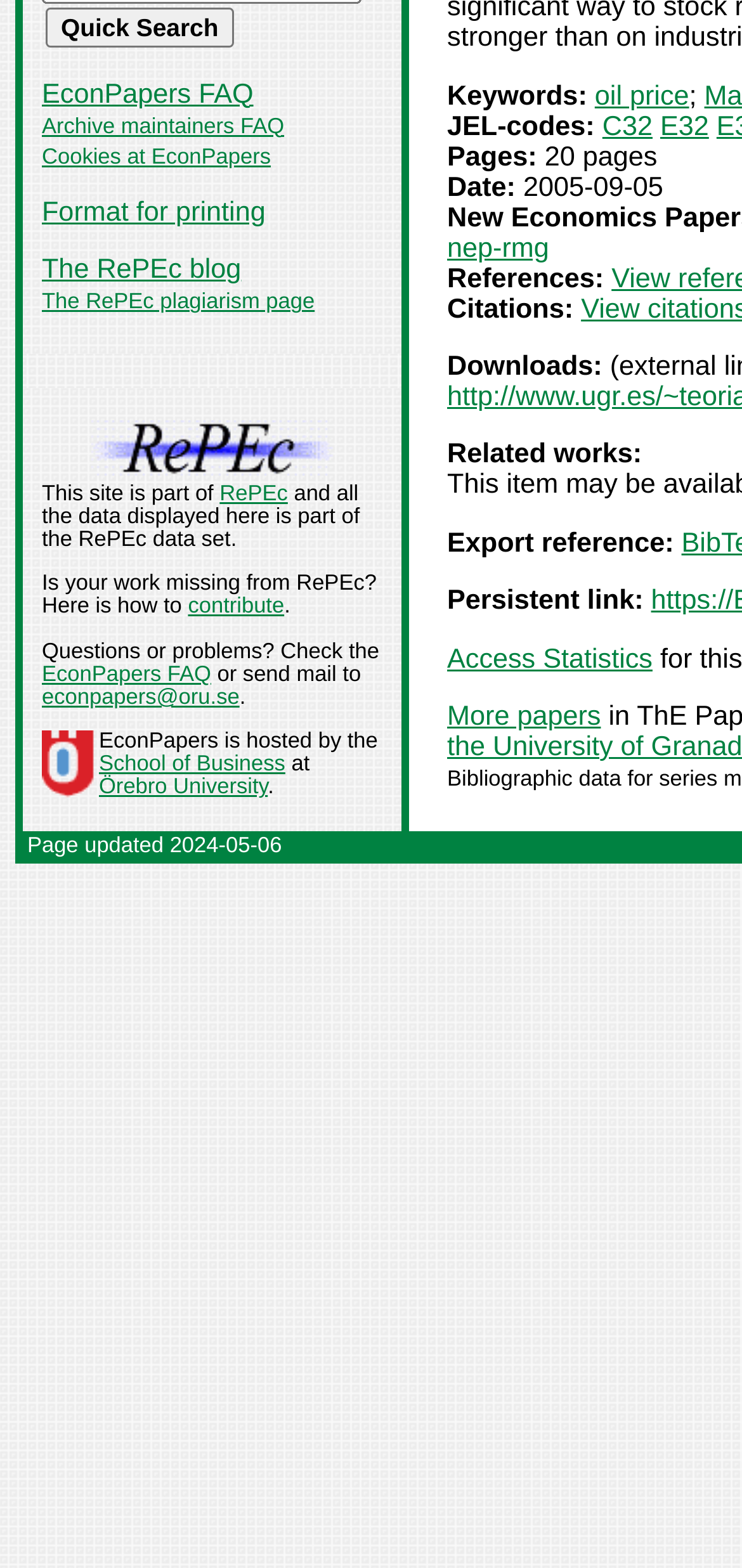Please locate the UI element described by "Cookies at EconPapers" and provide its bounding box coordinates.

[0.056, 0.093, 0.365, 0.107]